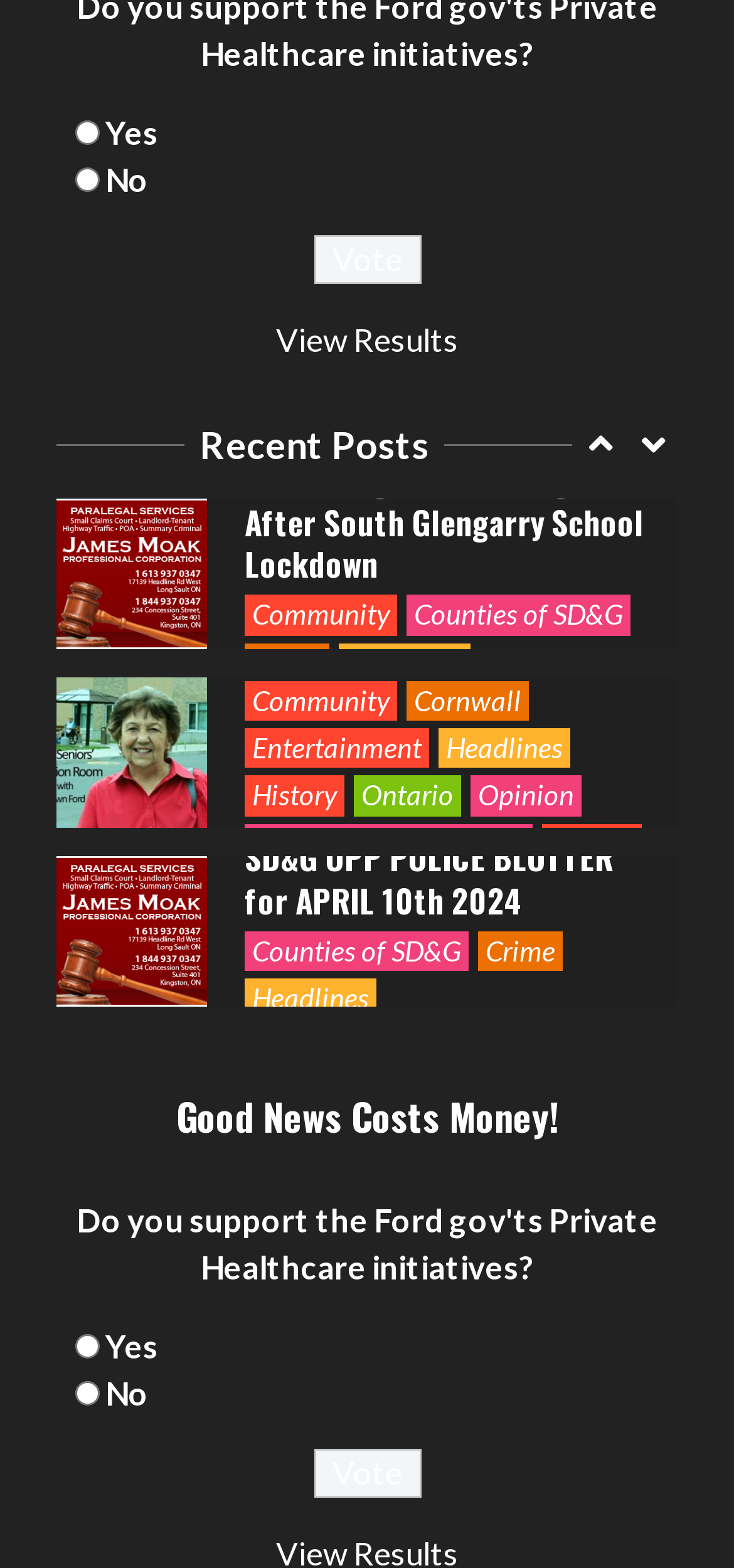Please provide the bounding box coordinates in the format (top-left x, top-left y, bottom-right x, bottom-right y). Remember, all values are floating point numbers between 0 and 1. What is the bounding box coordinate of the region described as: Health & Wellness

[0.333, 0.949, 0.644, 0.975]